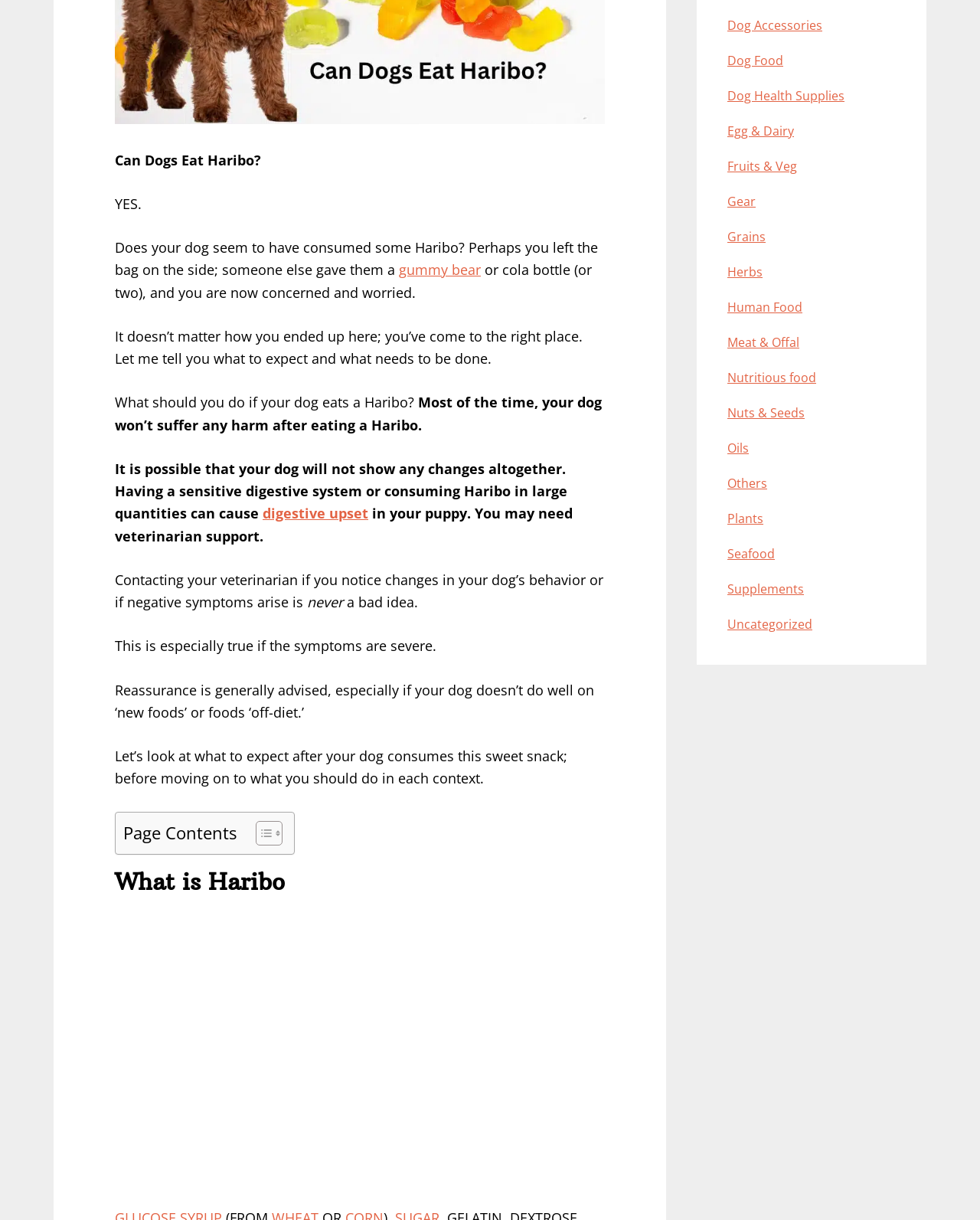For the following element description, predict the bounding box coordinates in the format (top-left x, top-left y, bottom-right x, bottom-right y). All values should be floating point numbers between 0 and 1. Description: Social media management

None